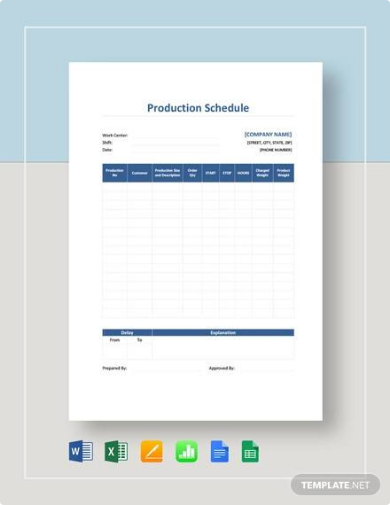Please give a succinct answer to the question in one word or phrase:
What is the color of the headings in the template?

Blue